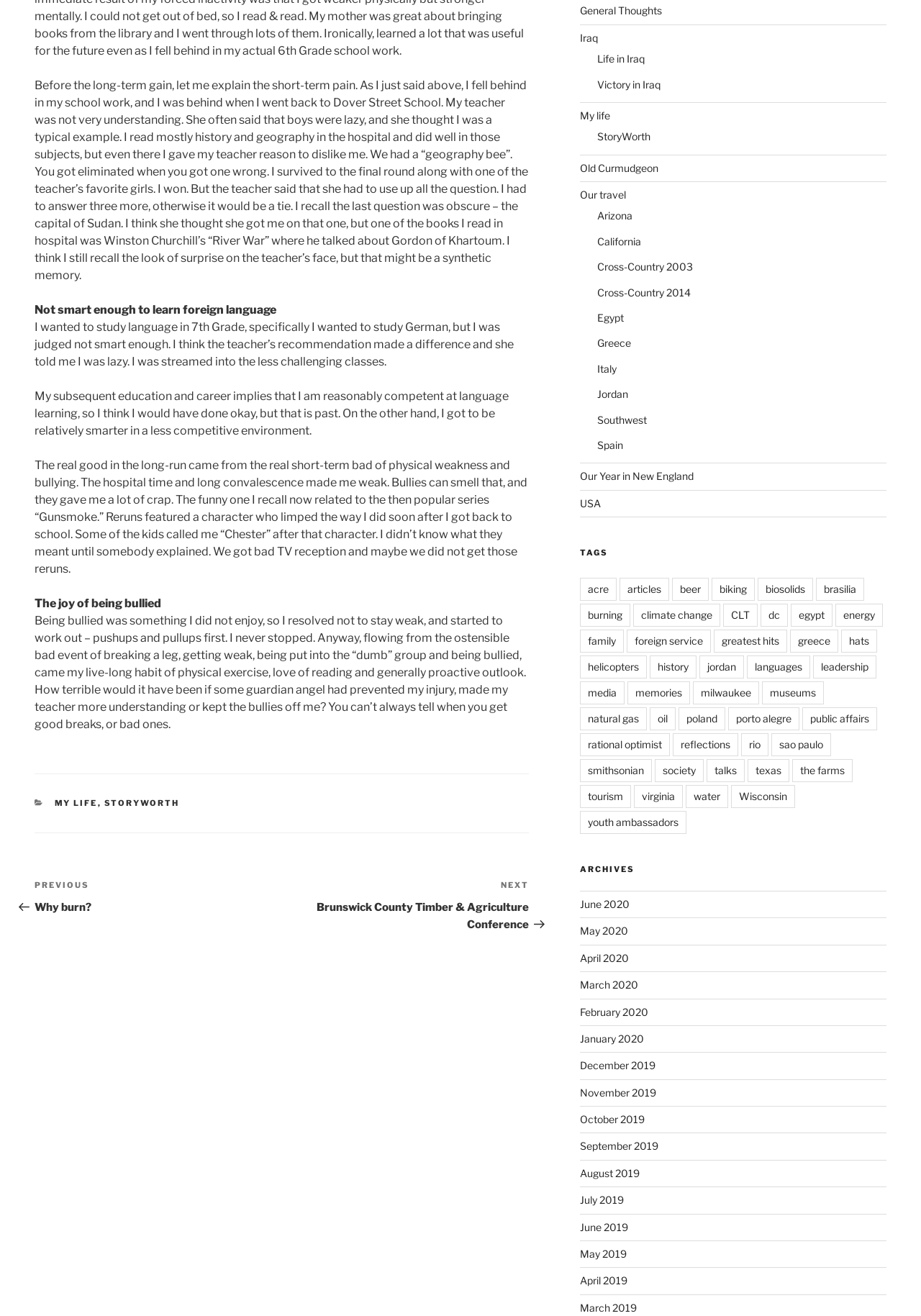Reply to the question below using a single word or brief phrase:
What is the author's experience in school?

Being bullied